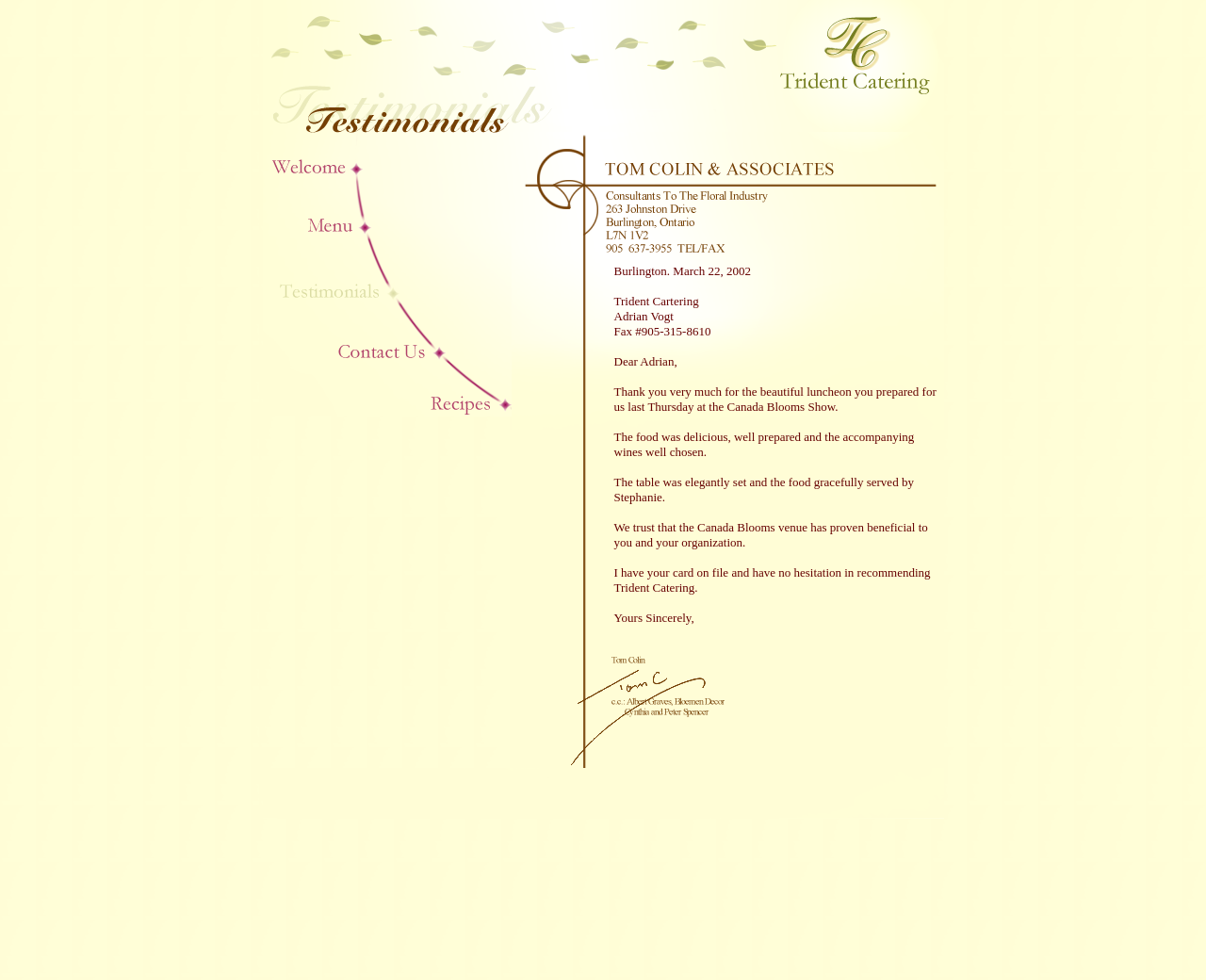Identify the bounding box of the UI component described as: "name="Image23"".

[0.277, 0.355, 0.369, 0.371]